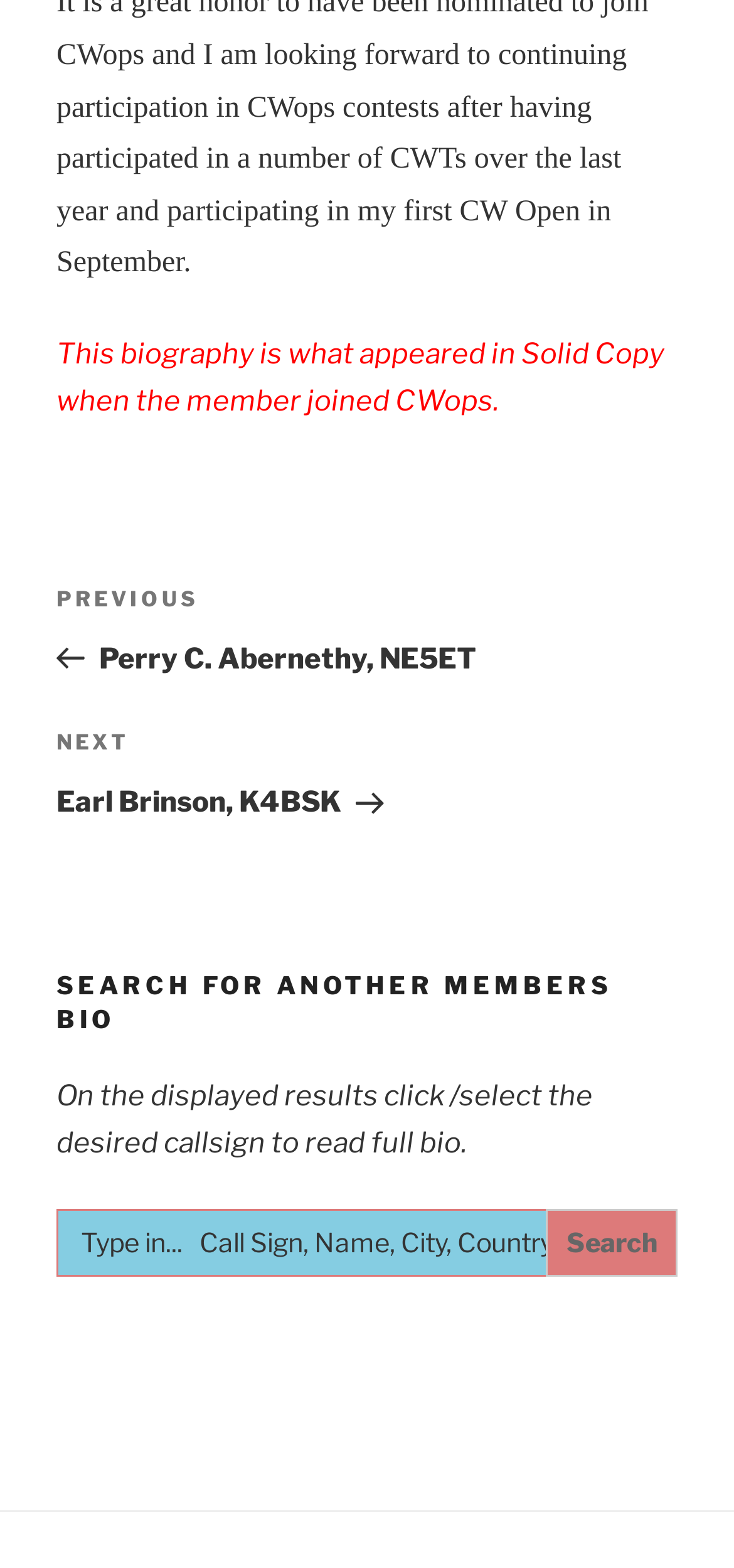Based on the element description, predict the bounding box coordinates (top-left x, top-left y, bottom-right x, bottom-right y) for the UI element in the screenshot: parent_node: Search for: value="Search"

[0.744, 0.772, 0.923, 0.815]